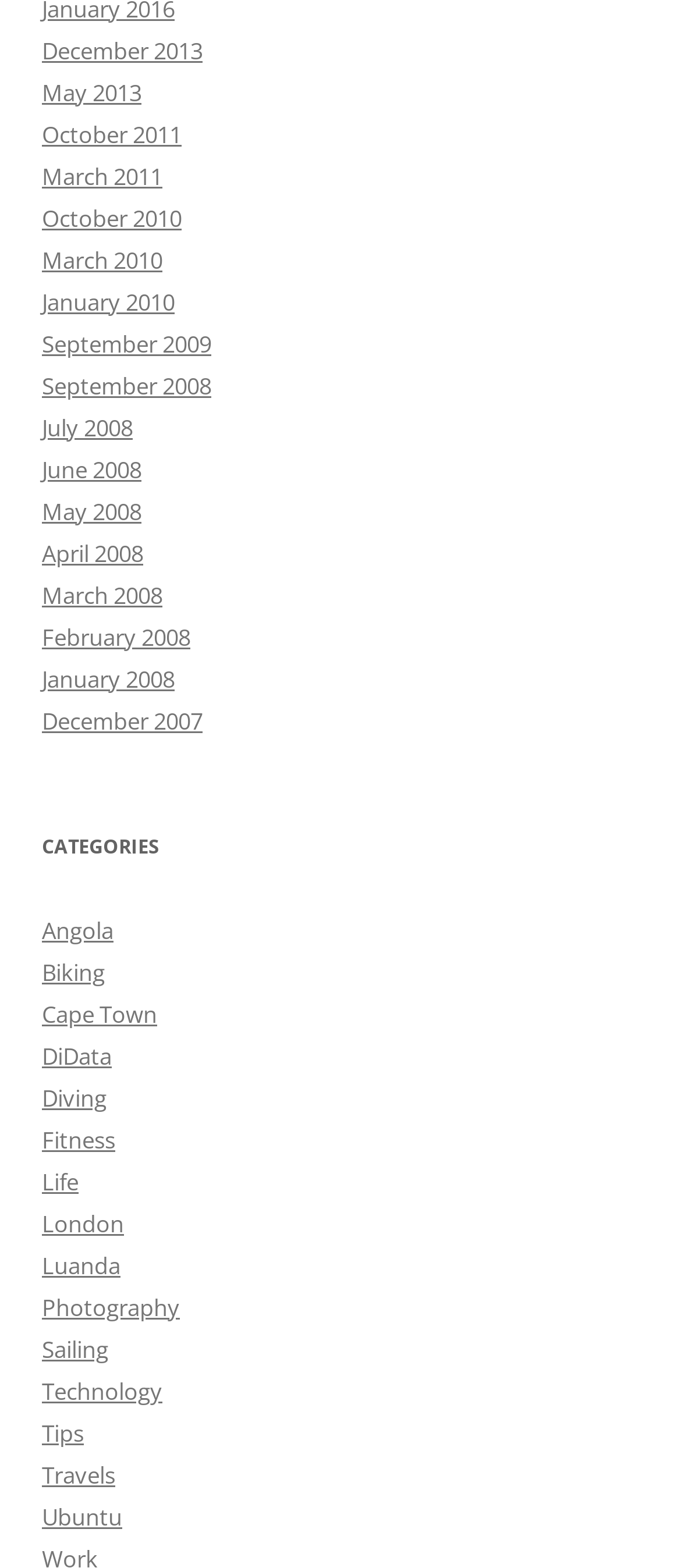How many links are there for the year 2013?
Can you offer a detailed and complete answer to this question?

I counted the links with the year 2013 in their text and found two links: 'December 2013' and 'May 2013'.